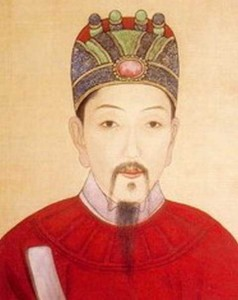Please provide a detailed answer to the question below based on the screenshot: 
What is on top of the crown?

According to the caption, the crown features intricate designs and is 'topped with a prominent jewel at the center', suggesting that the jewel is a distinctive feature of the crown.